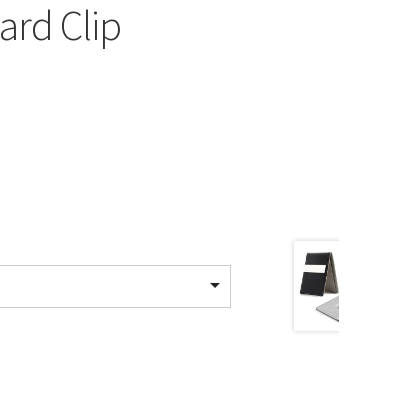Carefully observe the image and respond to the question with a detailed answer:
What is the design style of the card clip?

The caption describes the card clip as having a minimalist design, which suggests a simple and uncluttered aesthetic that elegantly holds cash and cards while maintaining a sleek profile.